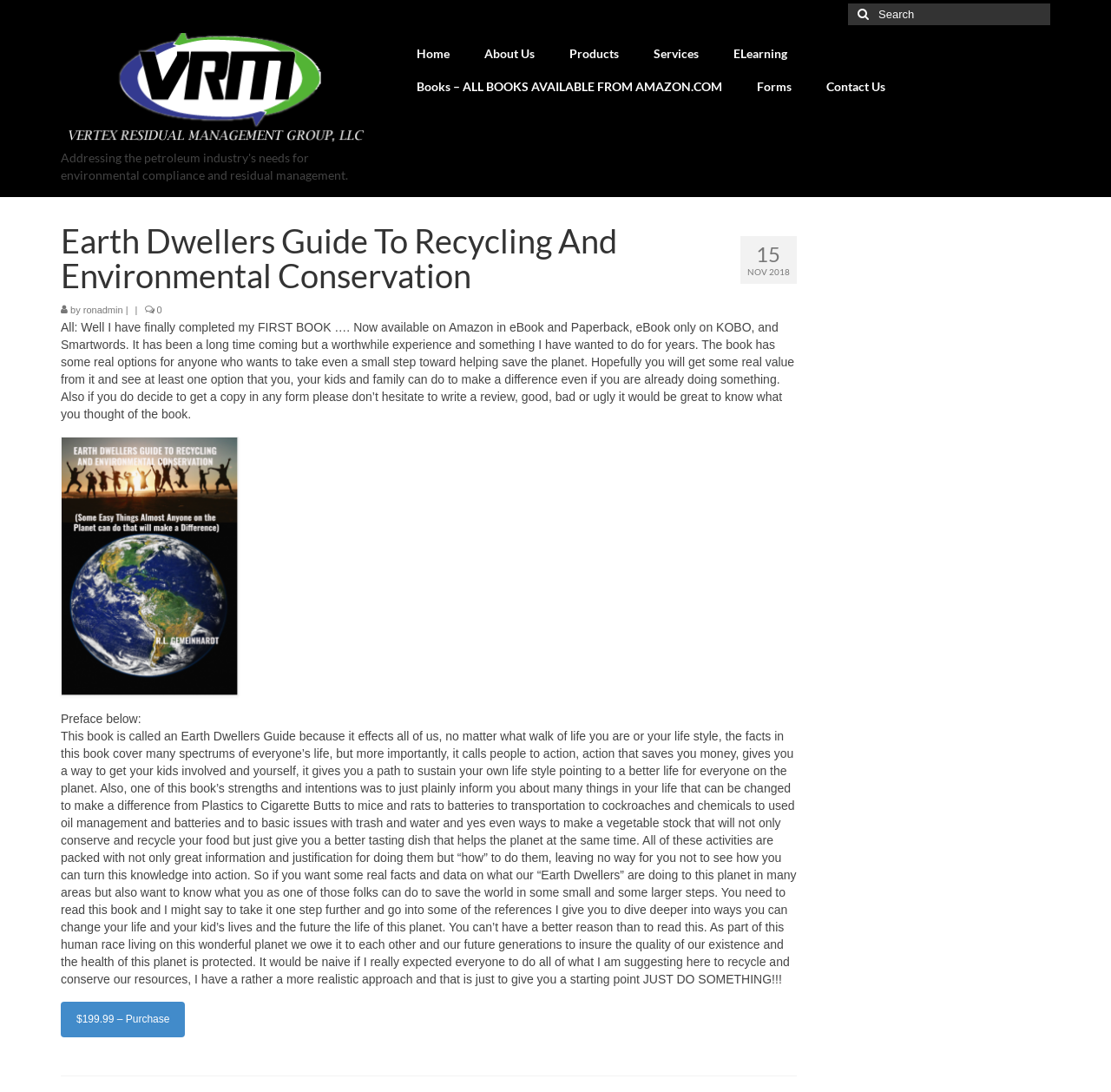What is the purpose of the search bar?
Please craft a detailed and exhaustive response to the question.

The search bar, located at the top of the webpage, allows users to search the website for specific keywords or topics. This suggests that the website contains a large amount of content related to recycling and environmental conservation, and that users may need to search for specific information or resources.